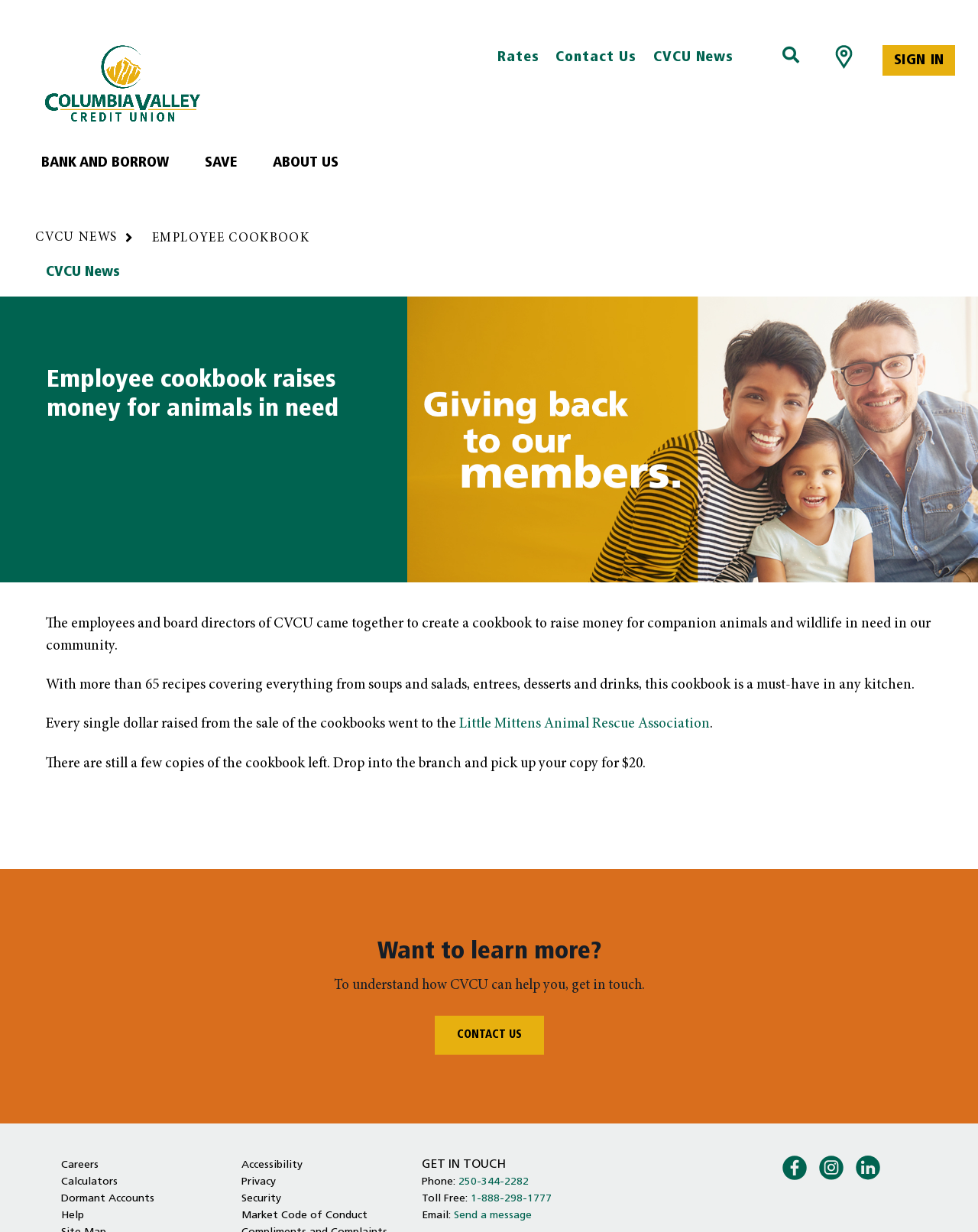Determine the bounding box coordinates of the clickable element necessary to fulfill the instruction: "Sign in to your account". Provide the coordinates as four float numbers within the 0 to 1 range, i.e., [left, top, right, bottom].

[0.903, 0.037, 0.977, 0.061]